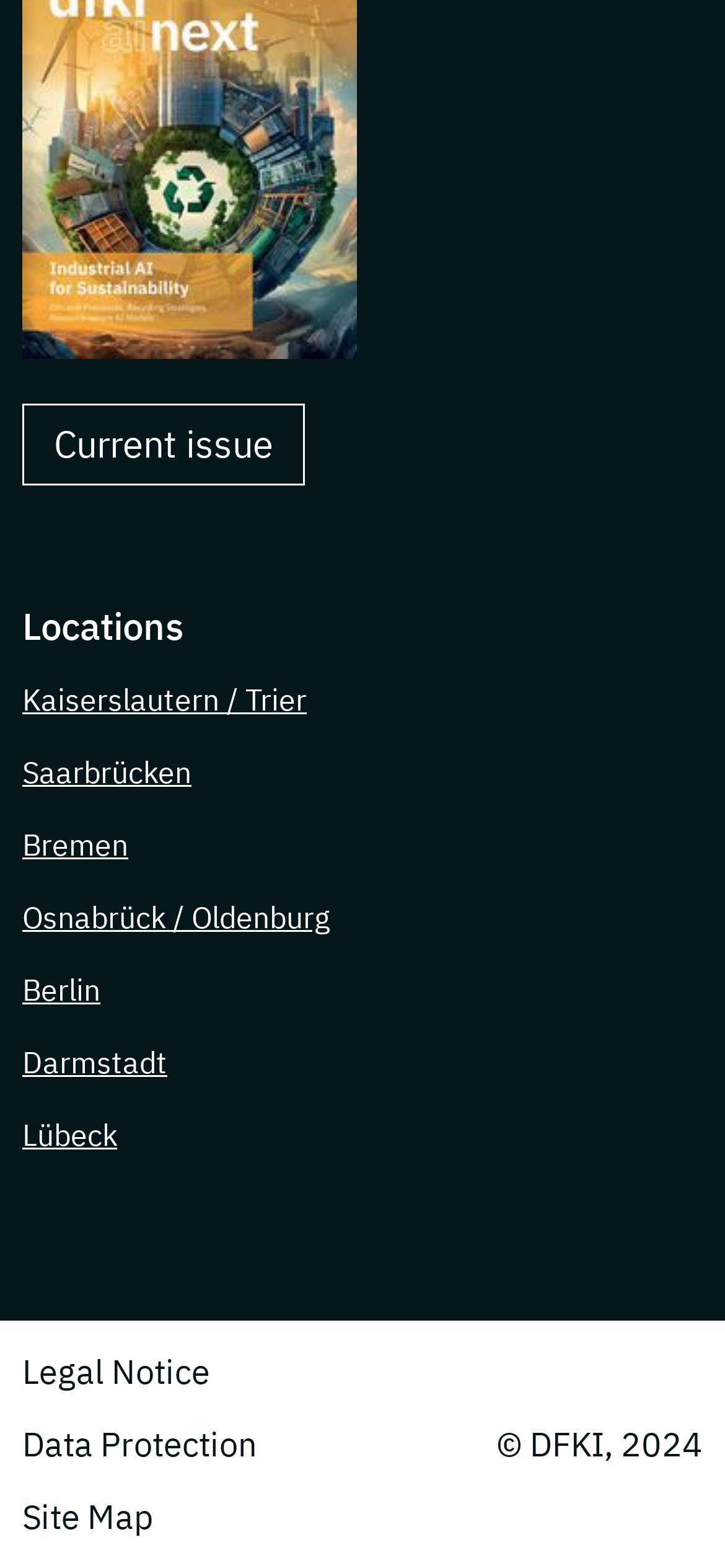How many links are there below the 'Locations' heading?
Using the image provided, answer with just one word or phrase.

7